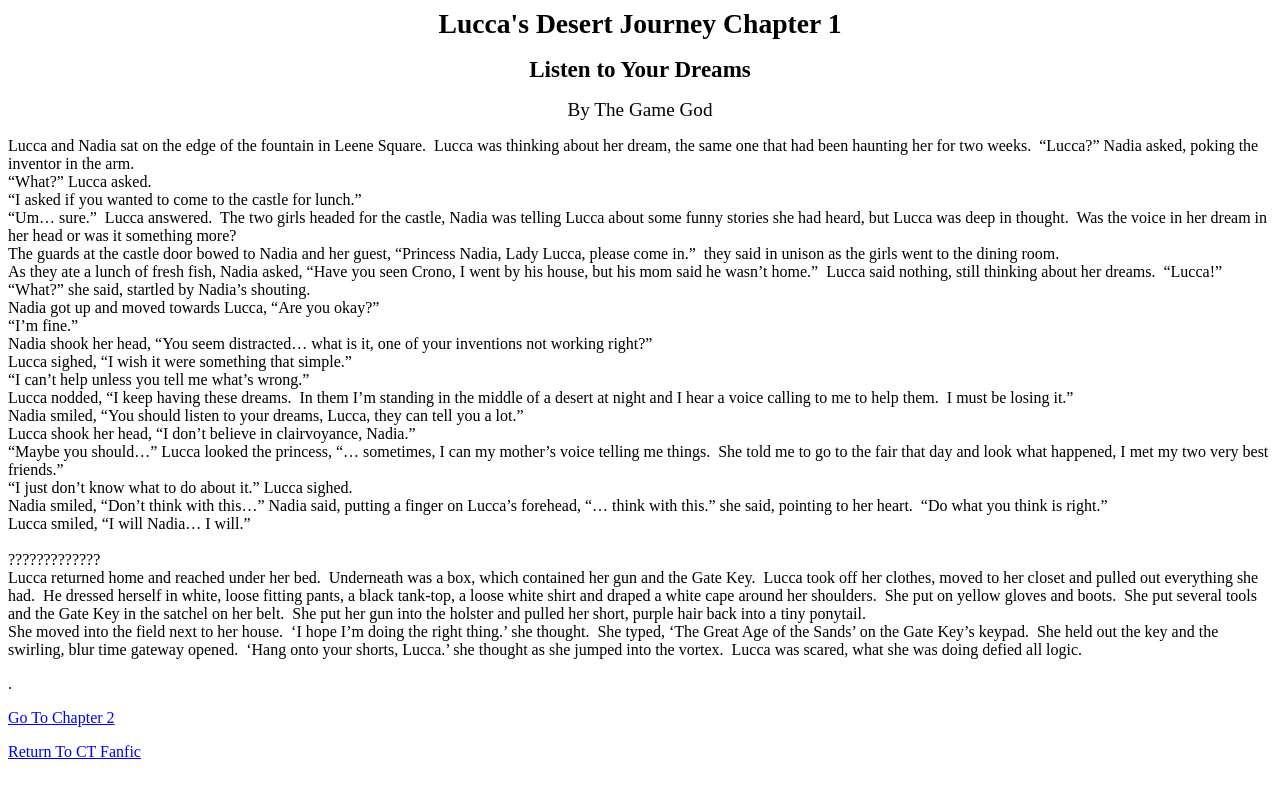What is the color of Lucca's hair?
Please craft a detailed and exhaustive response to the question.

I found this information in the text which describes Lucca's appearance, stating 'She put her short, purple hair back into a tiny ponytail.'